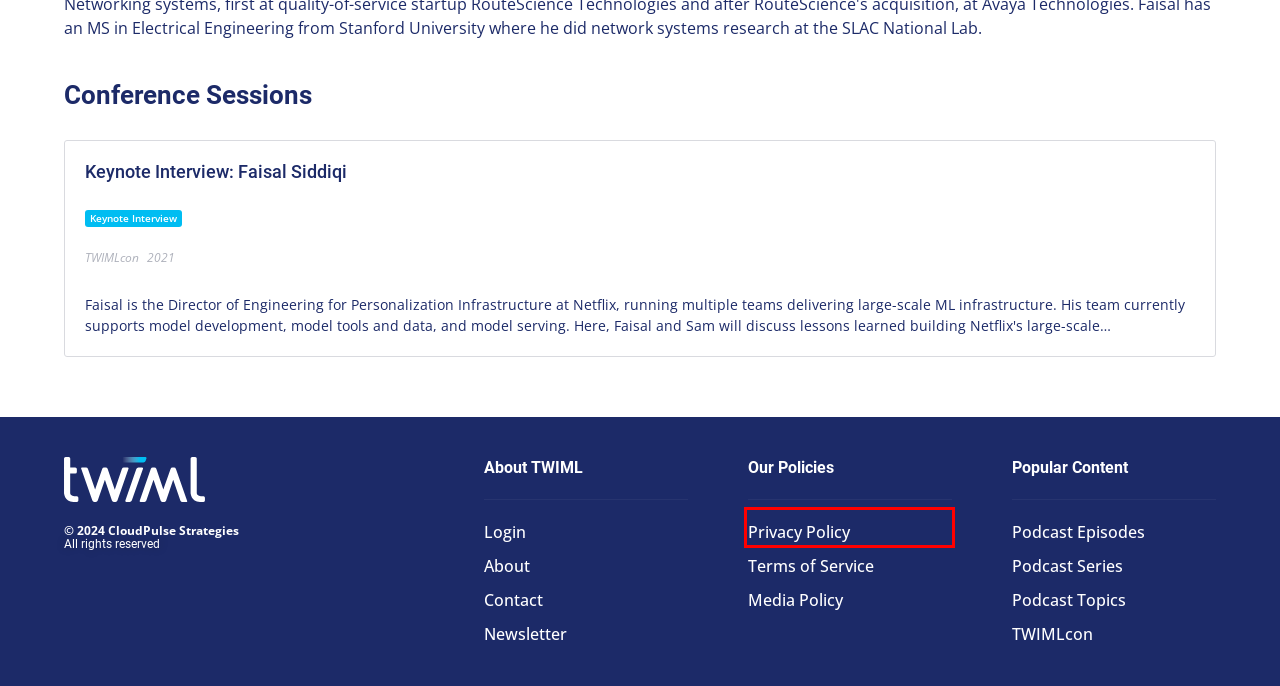With the provided screenshot showing a webpage and a red bounding box, determine which webpage description best fits the new page that appears after clicking the element inside the red box. Here are the options:
A. Events | TWIML
B. TWIMLcon
C. Contact | TWIML
D. Website Terms | TWIML
E. Media Policy | TWIML
F. Keynote Interview: Faisal Siddiqi | TWIMLcon 2021
G. Privacy Policy | TWIML
H. TWIML | The Voice of Machine Learning and Artificial Intelligence

G